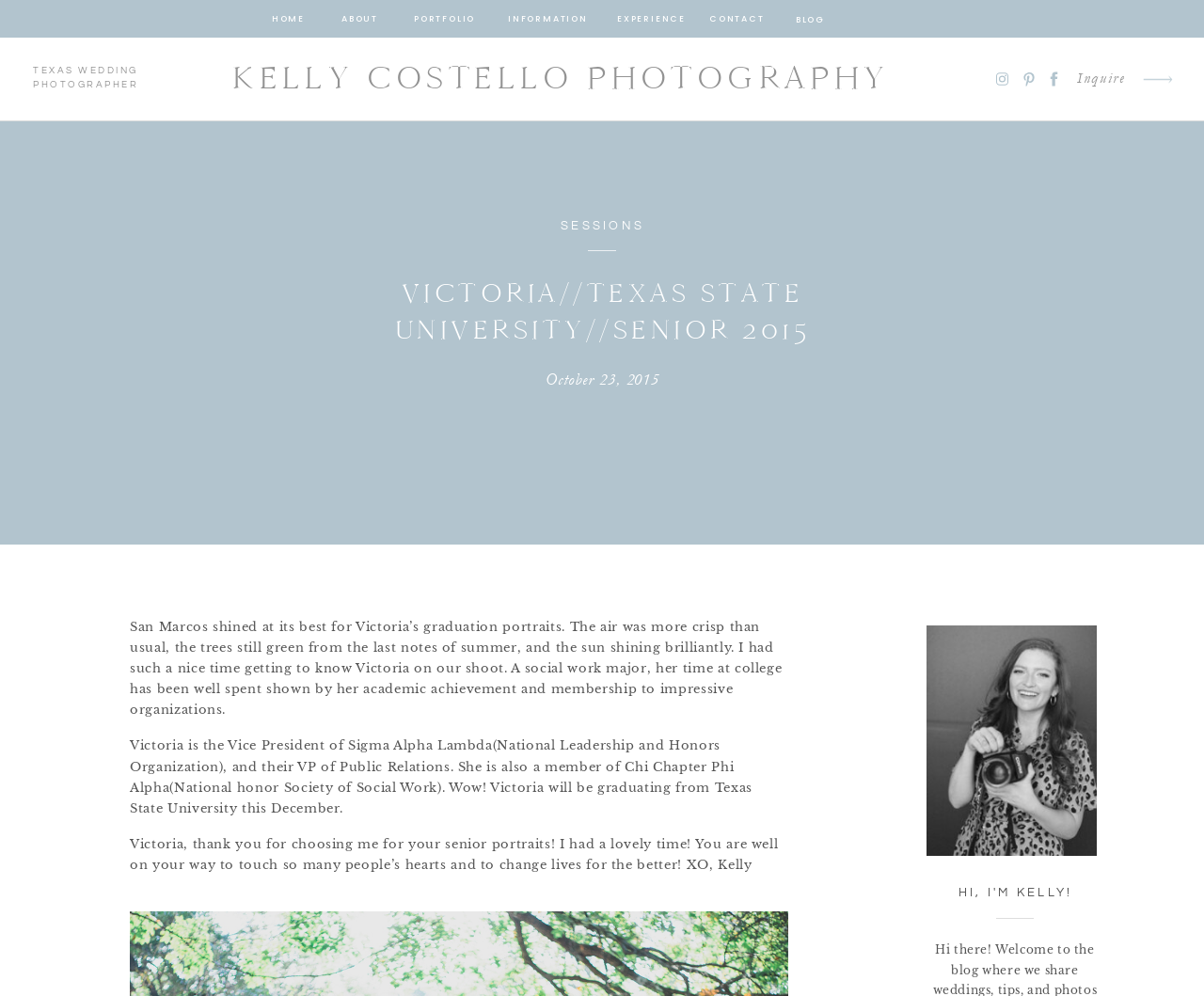Determine the bounding box coordinates for the clickable element to execute this instruction: "view portfolio". Provide the coordinates as four float numbers between 0 and 1, i.e., [left, top, right, bottom].

[0.344, 0.011, 0.395, 0.028]